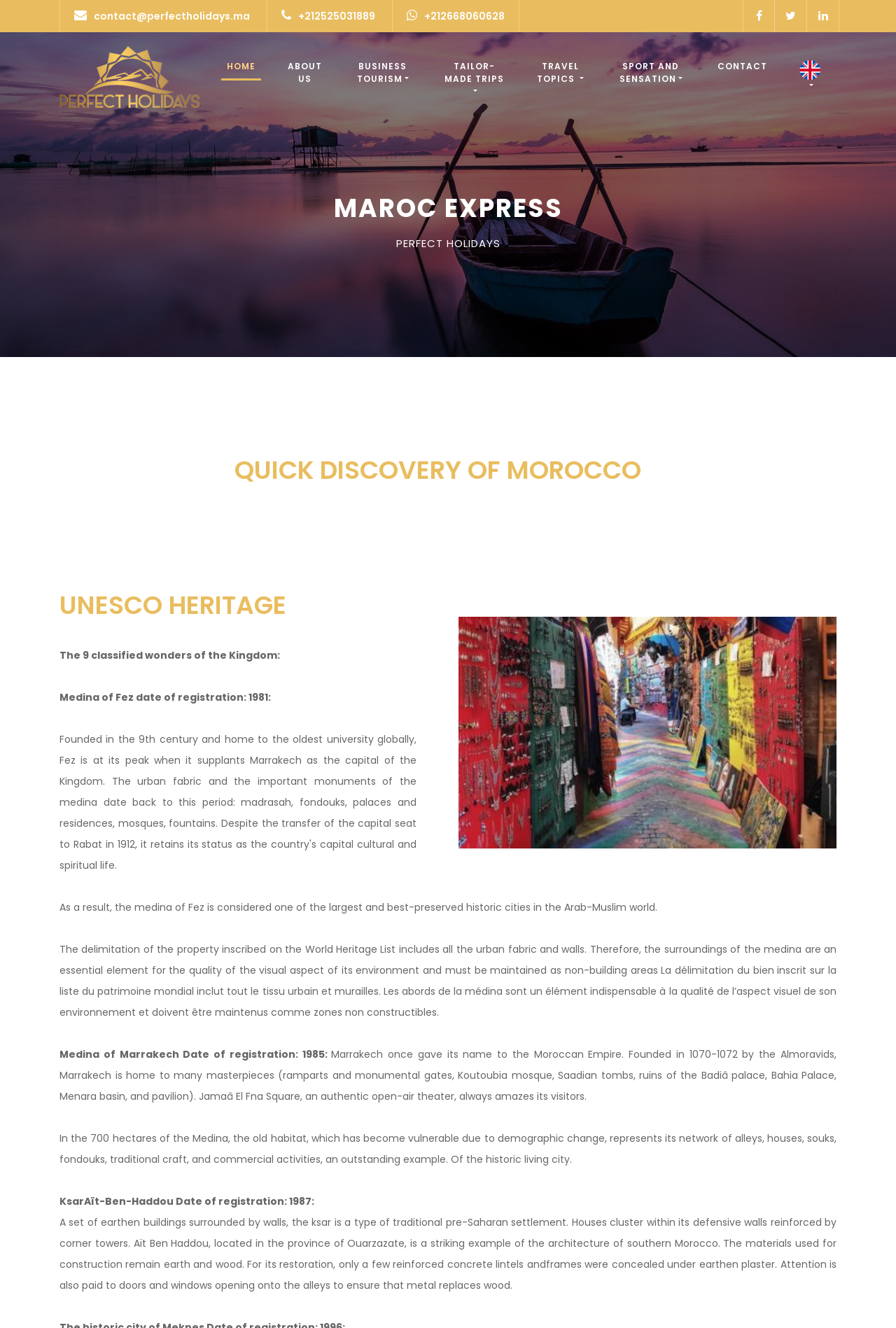Identify the bounding box coordinates for the element you need to click to achieve the following task: "Click the phone number link". Provide the bounding box coordinates as four float numbers between 0 and 1, in the form [left, top, right, bottom].

[0.454, 0.007, 0.563, 0.017]